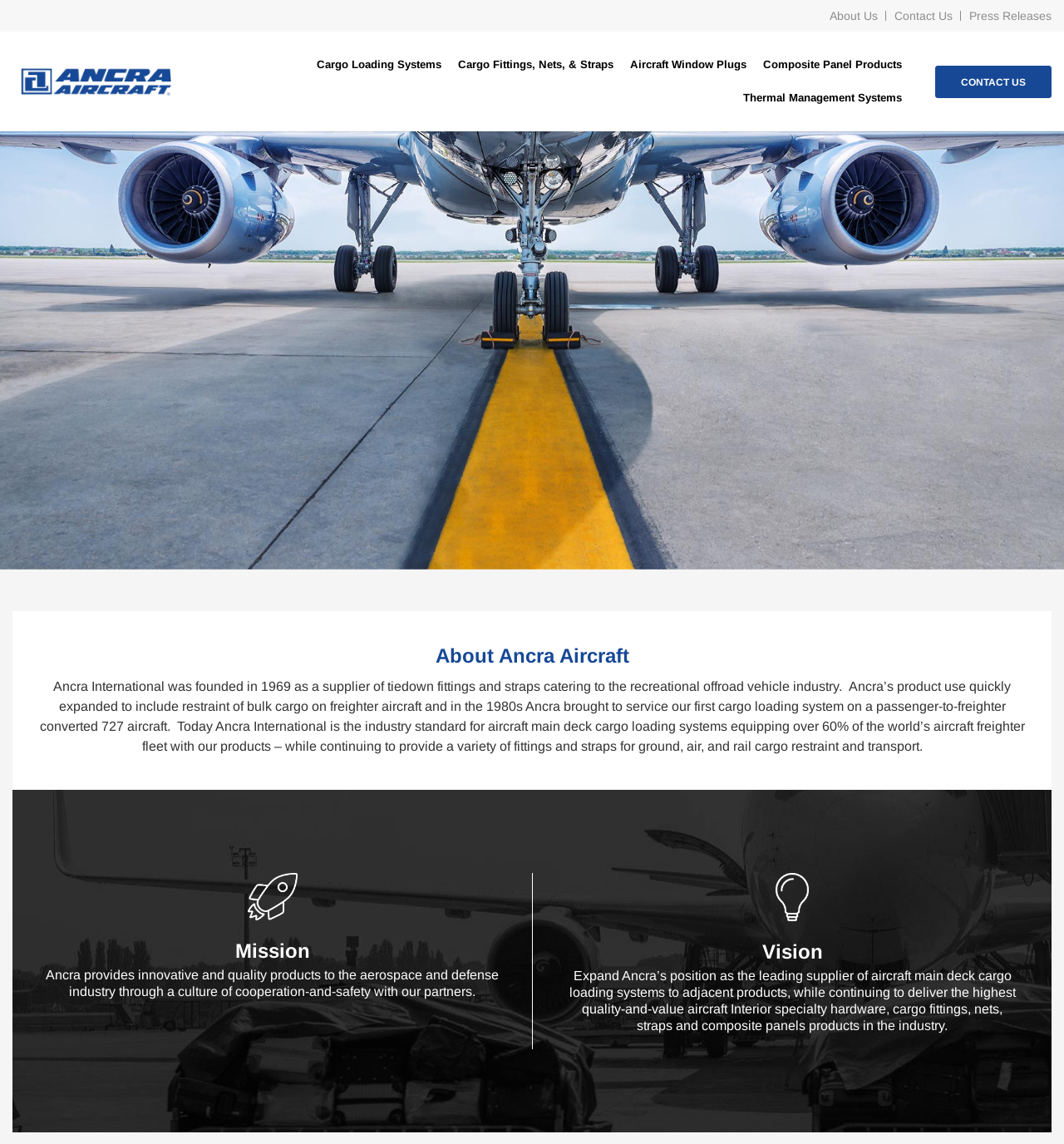What is the vision of Ancra Aircraft?
Kindly offer a comprehensive and detailed response to the question.

The vision of Ancra Aircraft is mentioned in the text 'Expand Ancra’s position as the leading supplier of aircraft main deck cargo loading systems to adjacent products, while continuing to deliver the highest quality-and-value aircraft Interior specialty hardware, cargo fittings, nets, straps and composite panels products in the industry'.